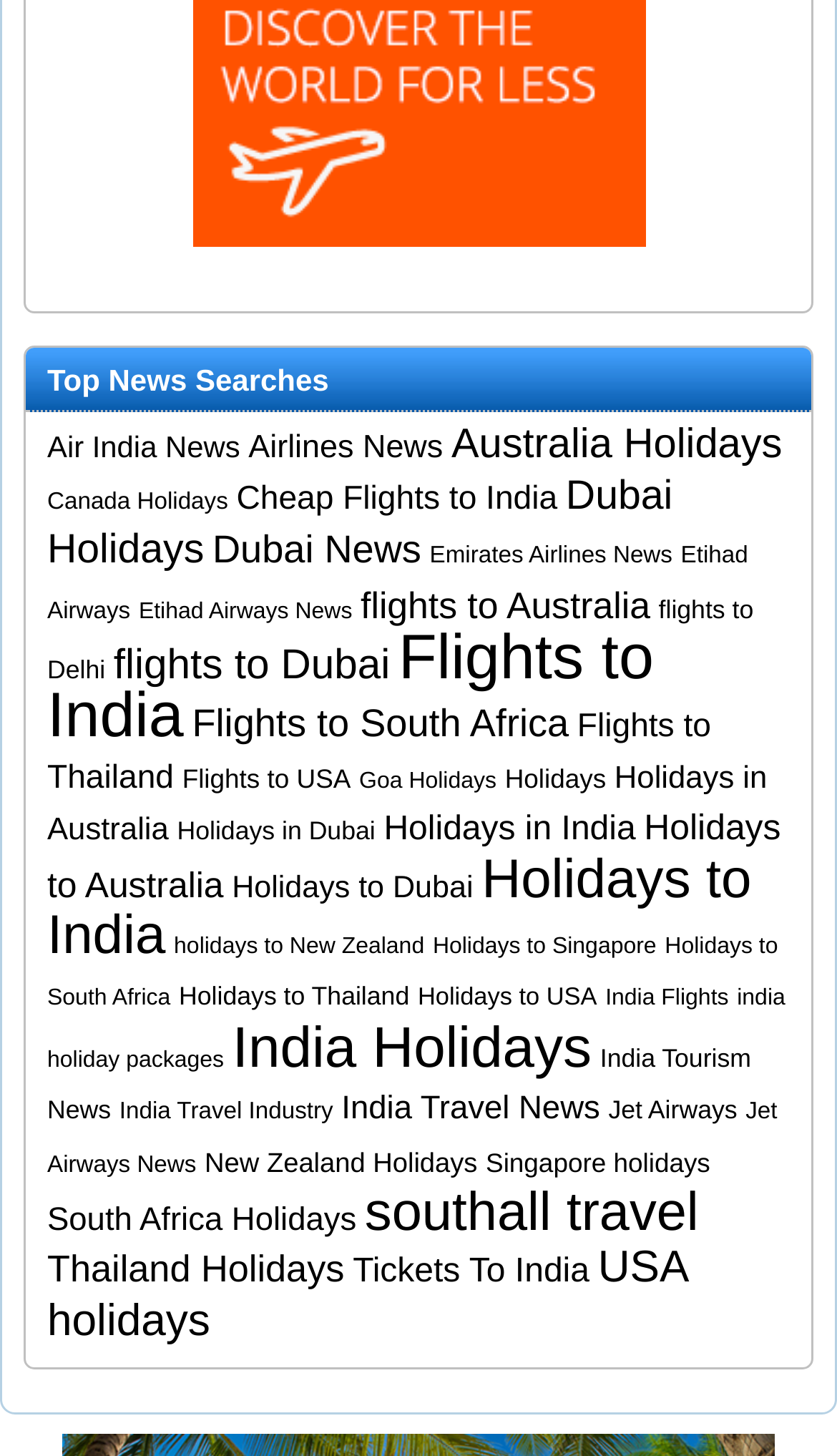Could you determine the bounding box coordinates of the clickable element to complete the instruction: "Check Holidays in Dubai"? Provide the coordinates as four float numbers between 0 and 1, i.e., [left, top, right, bottom].

[0.212, 0.56, 0.449, 0.581]